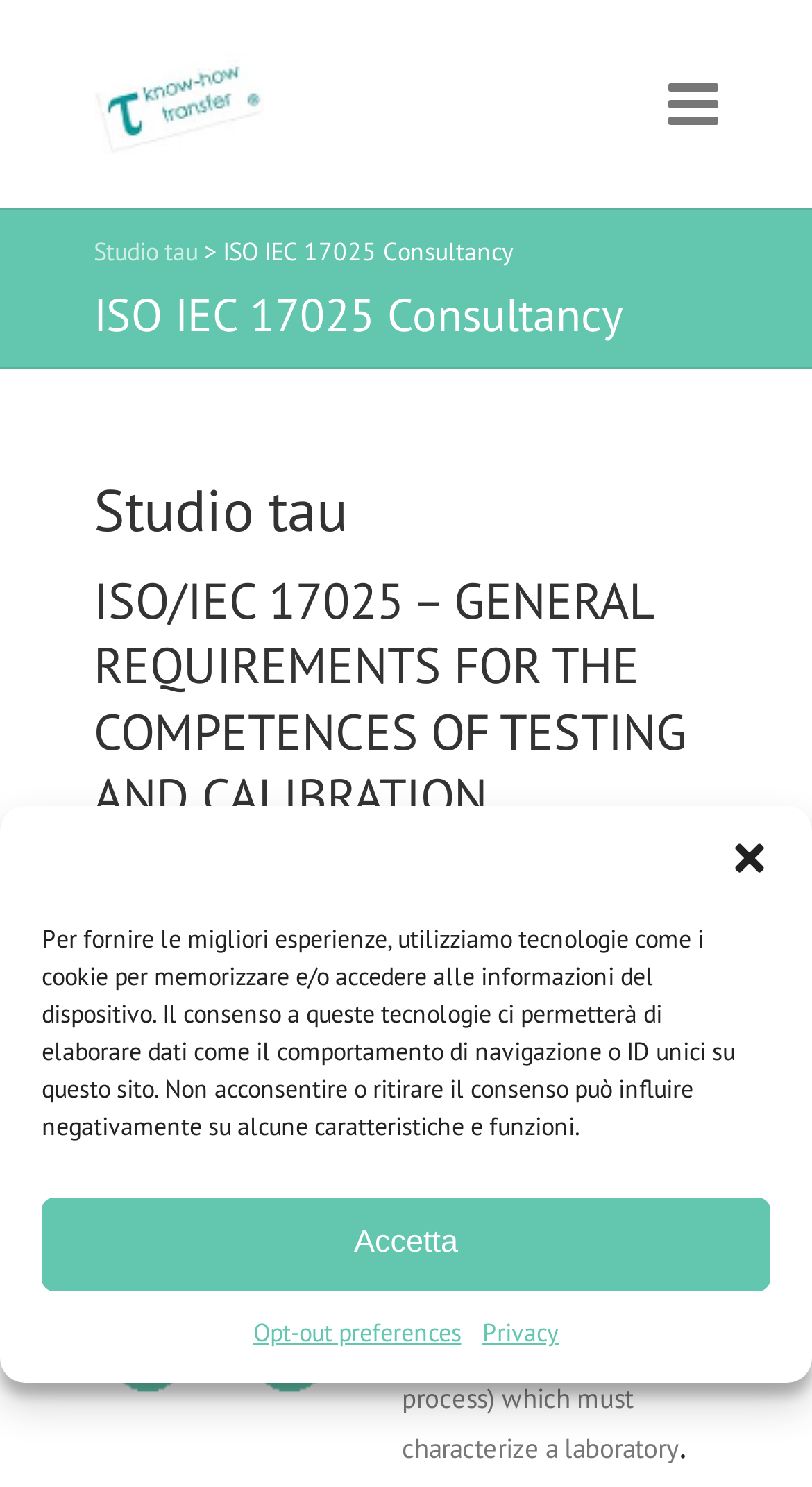Please locate the UI element described by "Responsive Menu" and provide its bounding box coordinates.

[0.823, 0.055, 0.885, 0.085]